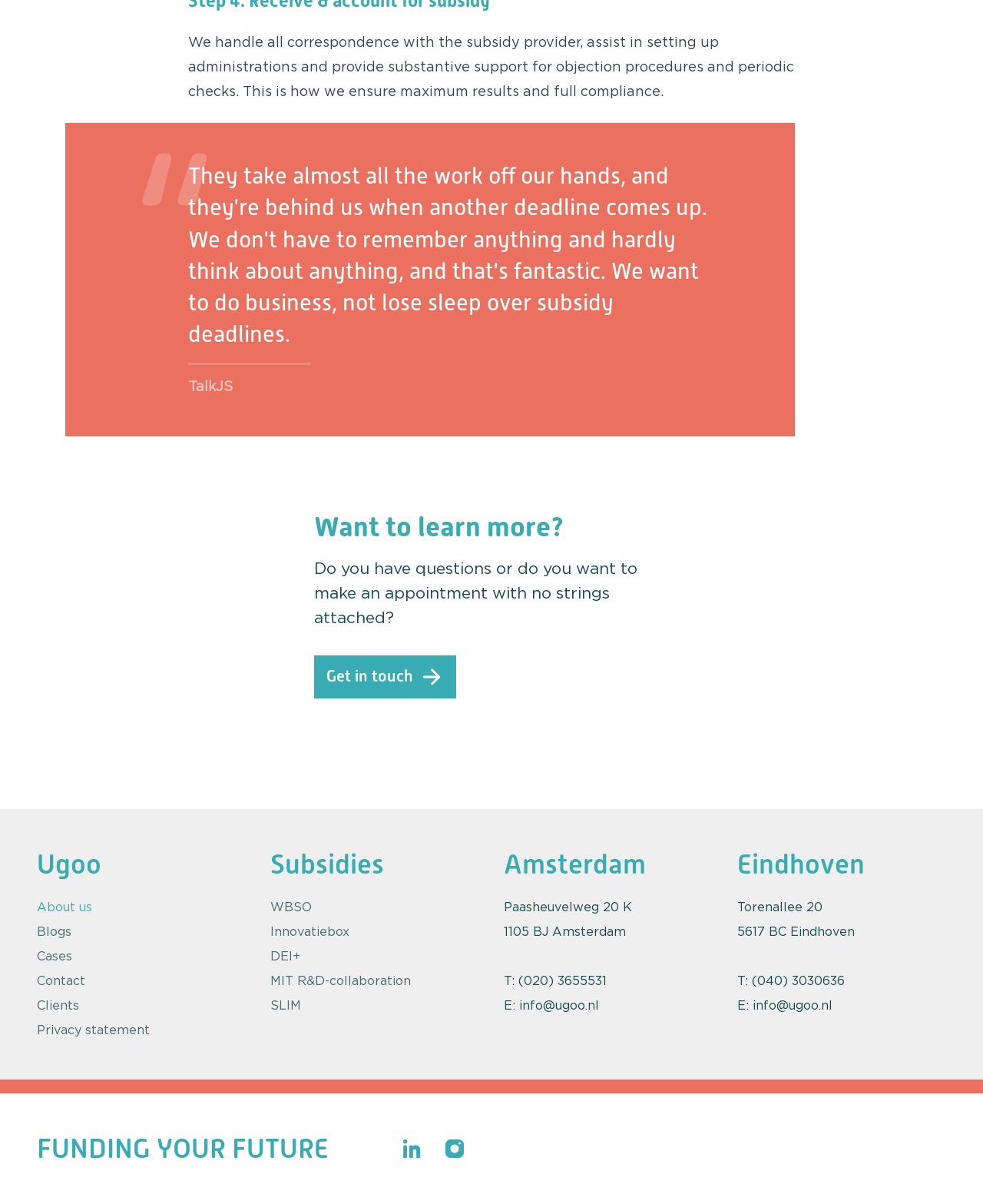Provide your answer in a single word or phrase: 
What is the name of the innovation subsidy mentioned on the webpage?

WBSO